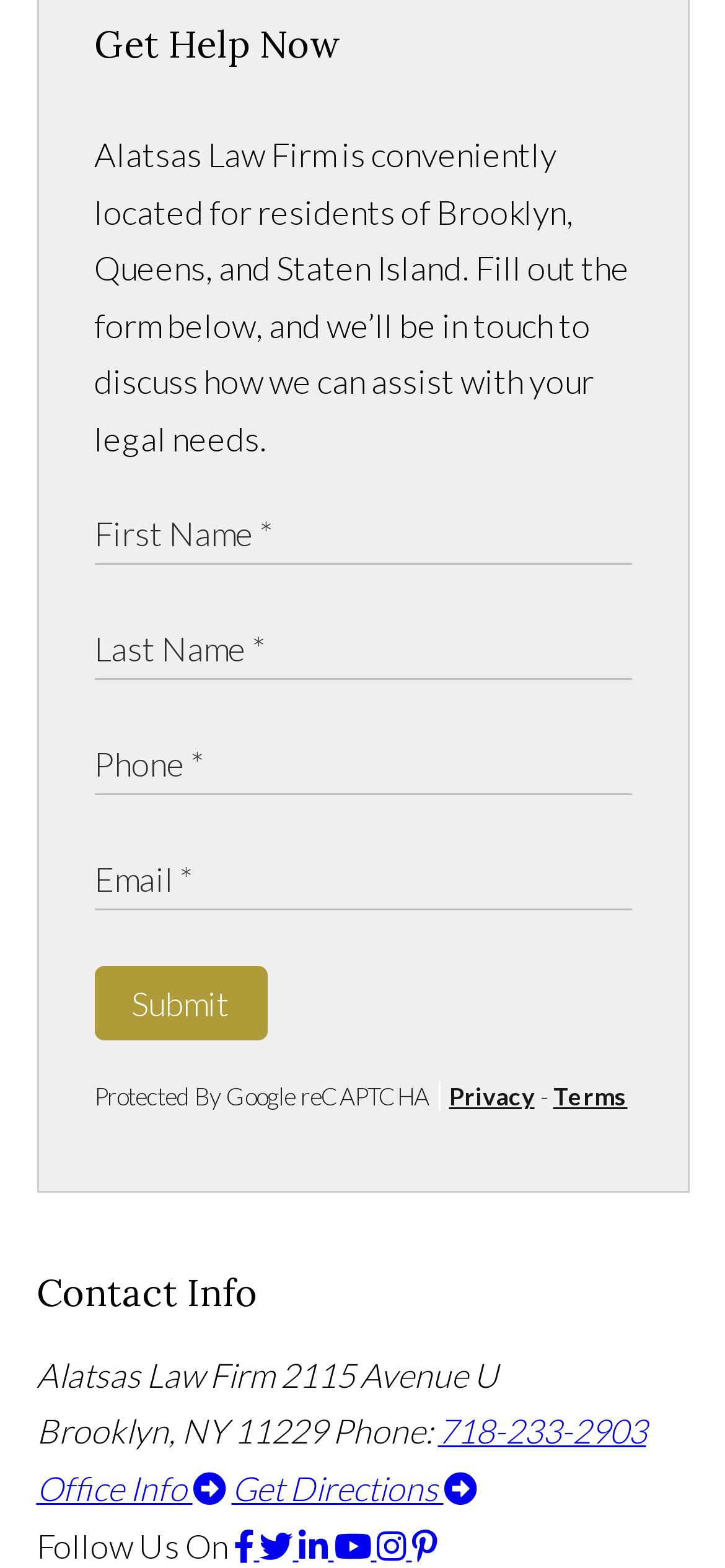Refer to the element description Office Info and identify the corresponding bounding box in the screenshot. Format the coordinates as (top-left x, top-left y, bottom-right x, bottom-right y) with values in the range of 0 to 1.

[0.05, 0.936, 0.312, 0.962]